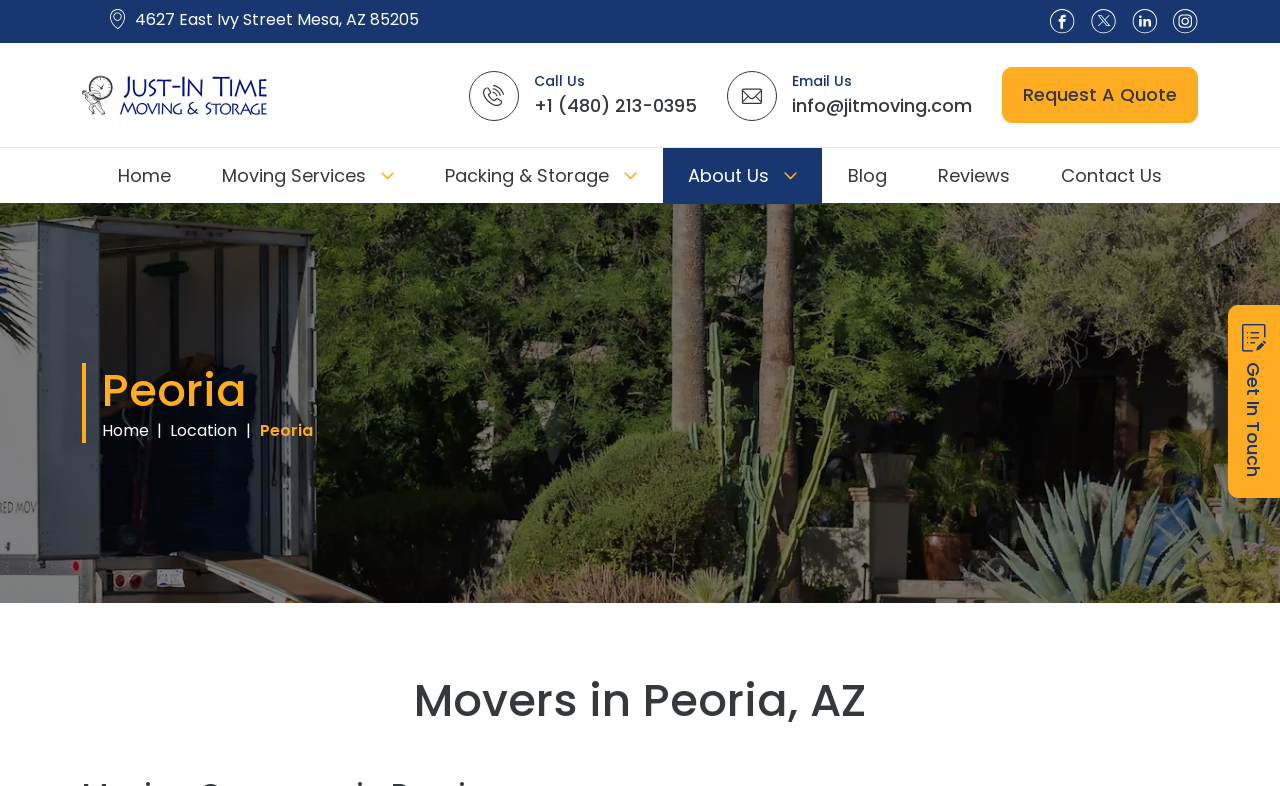Provide the bounding box coordinates of the section that needs to be clicked to accomplish the following instruction: "Read about Nocturnal Forest Walk In Kibale Forest."

None